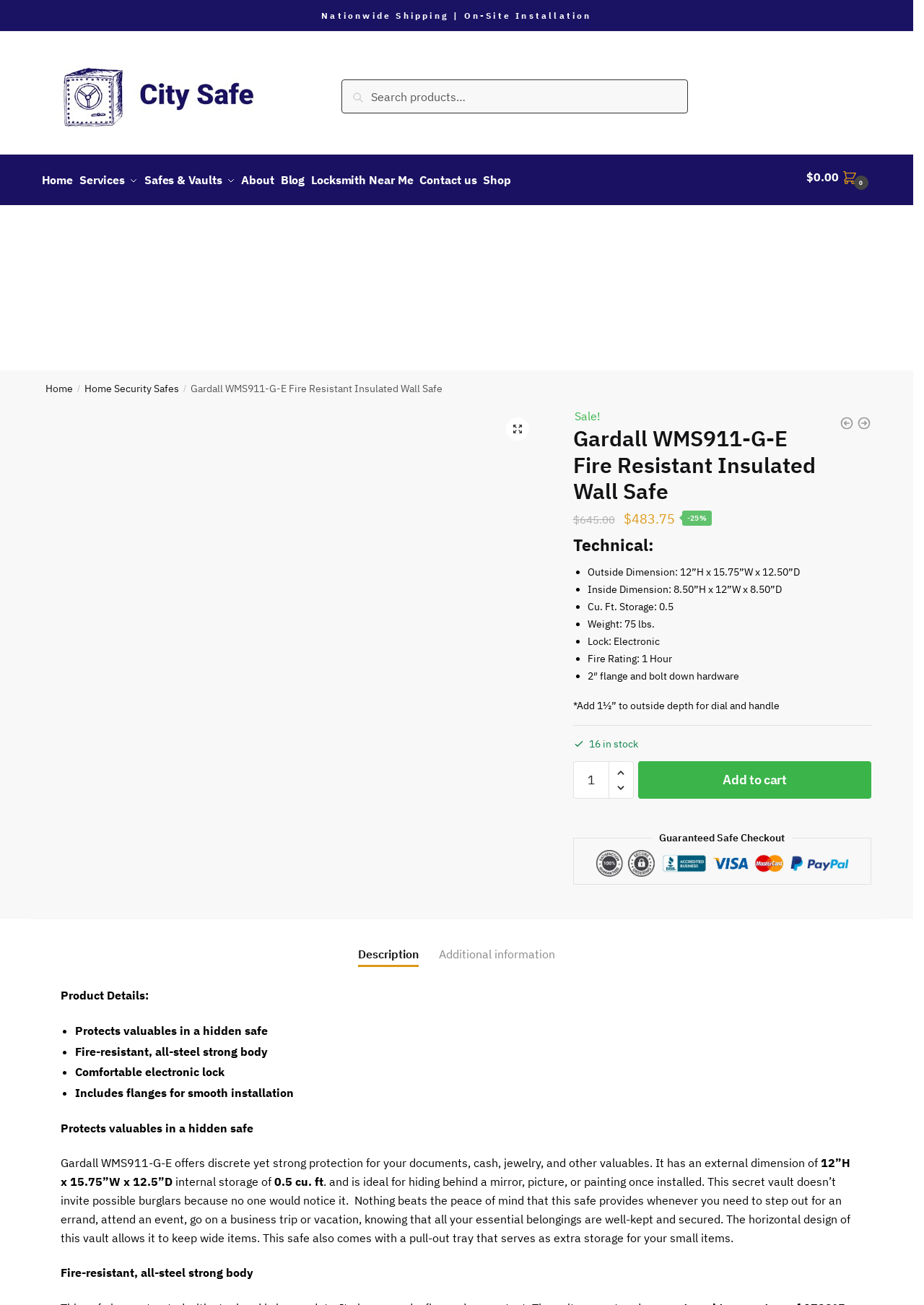Identify the bounding box coordinates of the clickable region required to complete the instruction: "Check the product details". The coordinates should be given as four float numbers within the range of 0 and 1, i.e., [left, top, right, bottom].

[0.065, 0.752, 0.161, 0.763]